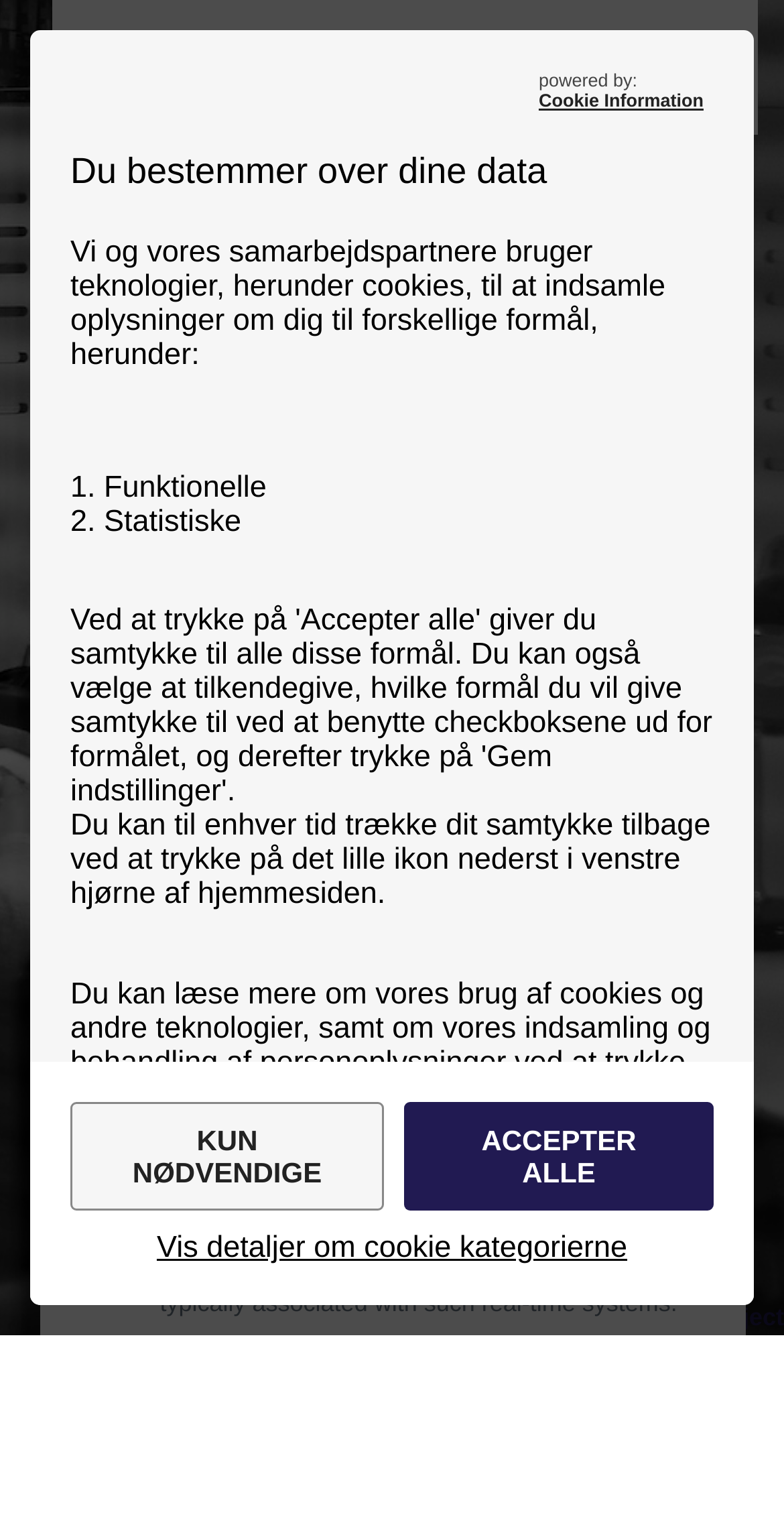What is the text of the button that allows users to view cookie categories?
Please provide a single word or phrase as your answer based on the image.

Vis detaljer om cookie kategorierne